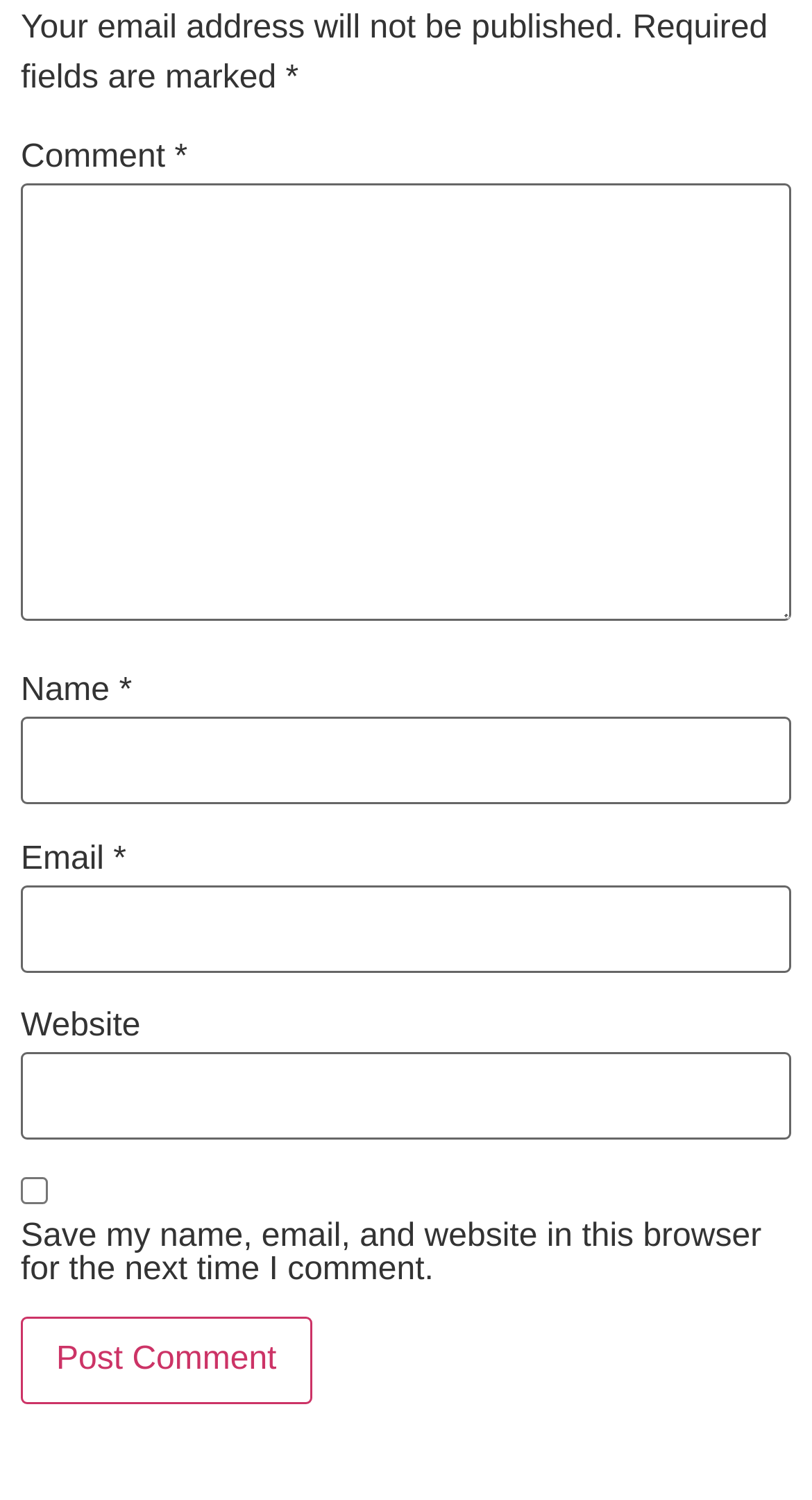Given the element description, predict the bounding box coordinates in the format (top-left x, top-left y, bottom-right x, bottom-right y). Make sure all values are between 0 and 1. Here is the element description: parent_node: Email * aria-describedby="email-notes" name="email"

[0.026, 0.59, 0.974, 0.648]